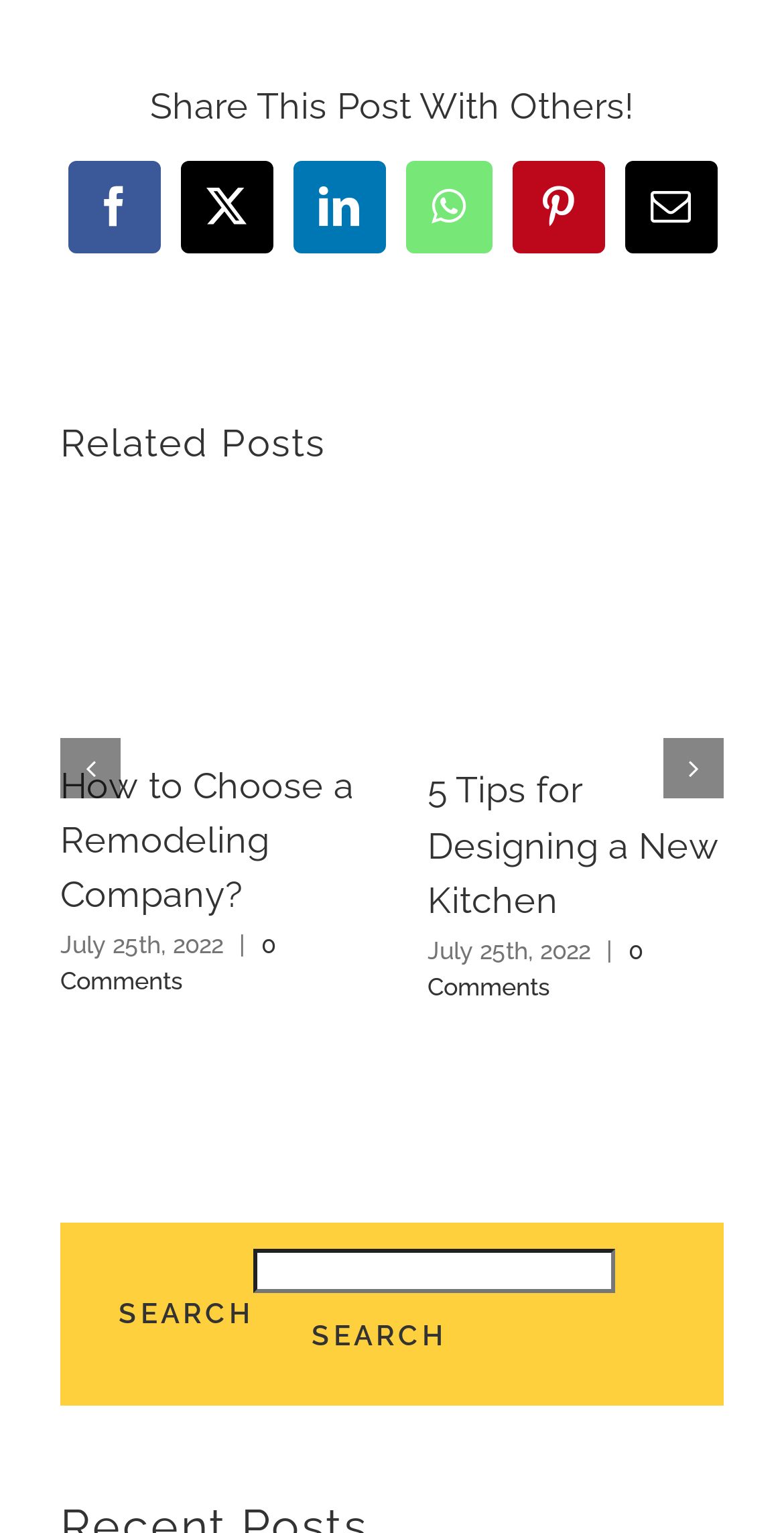Determine the bounding box coordinates for the element that should be clicked to follow this instruction: "Share this post on Facebook". The coordinates should be given as four float numbers between 0 and 1, in the format [left, top, right, bottom].

[0.086, 0.106, 0.204, 0.166]